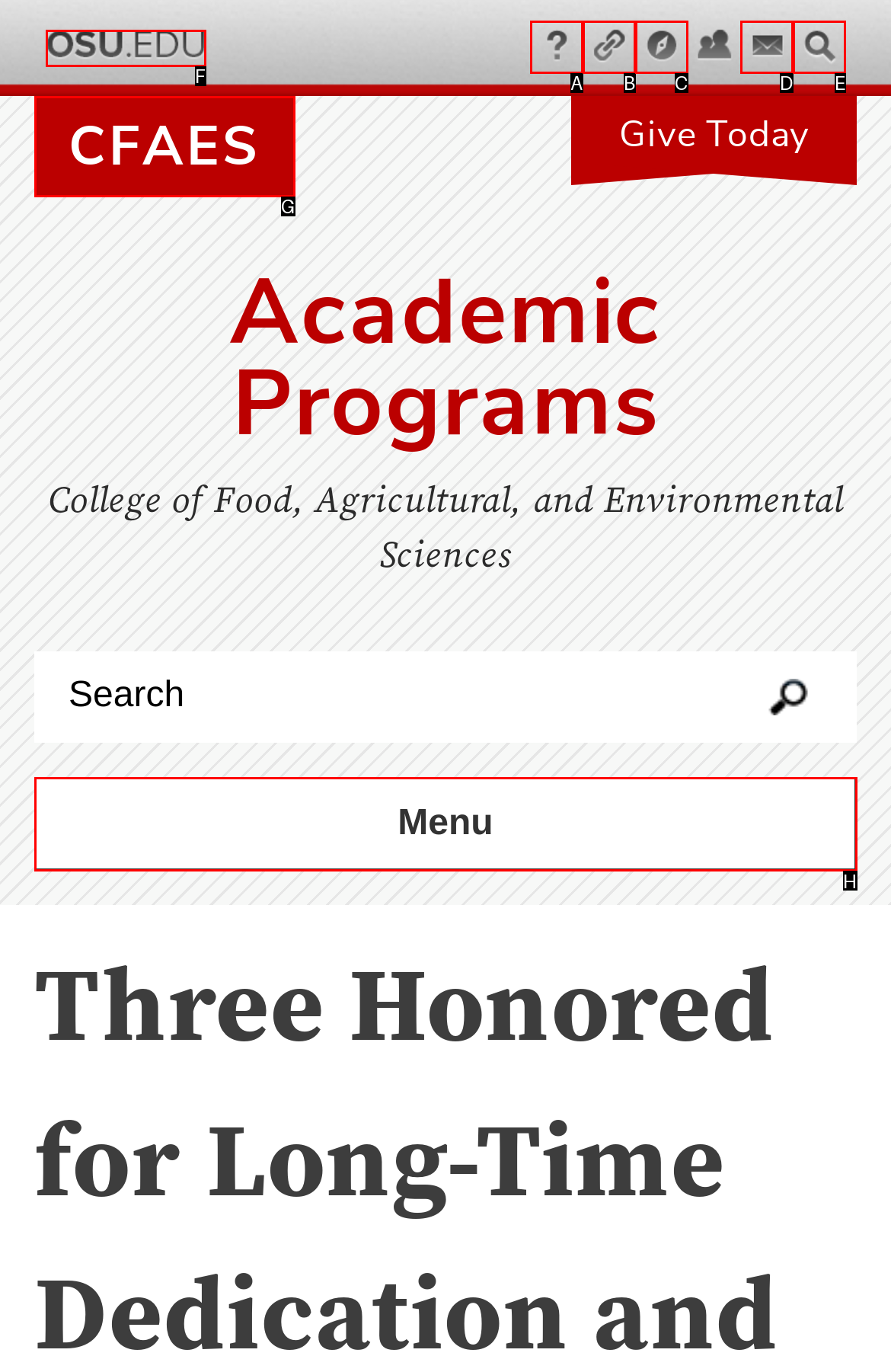From the given choices, determine which HTML element aligns with the description: Webmail Respond with the letter of the appropriate option.

D